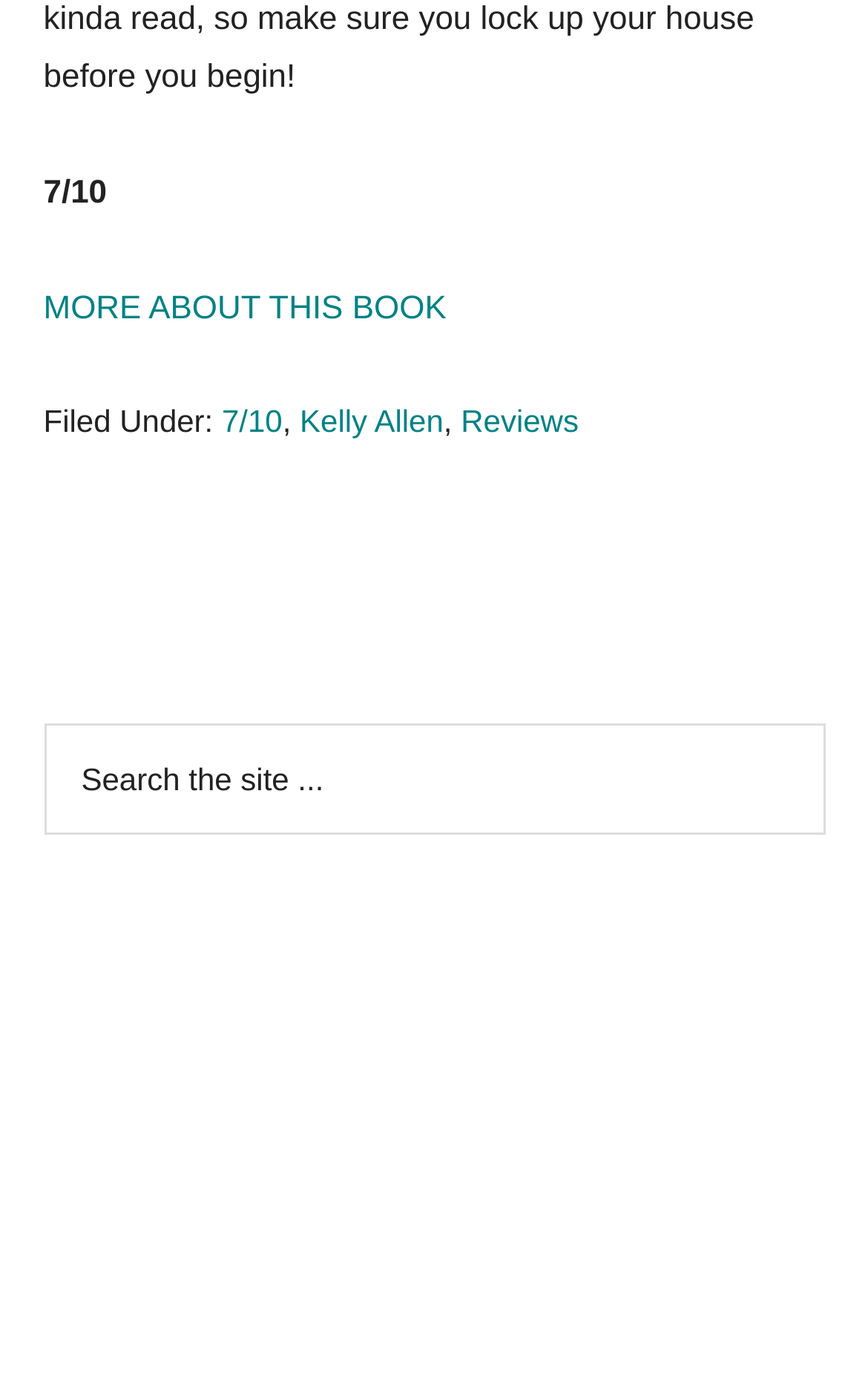What is the purpose of the search bar?
Refer to the image and offer an in-depth and detailed answer to the question.

The search bar is provided to search the site, as indicated by the placeholder text 'Search the site...' and the search button with the text 'SEARCH'.